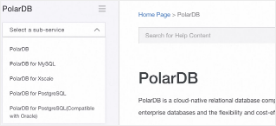Explain the content of the image in detail.

The image displays the interface for Alibaba Cloud's PolarDB documentation, specifically highlighting a feature where users can select a sub-service from a dropdown menu. On the left side of the image, there is a selection menu labeled "Select a sub-service," which lists various options including "PolarDB," "PolarDB for MySQL," "PolarDB for Xscale," and "PolarDB for PostgreSQL." 

To the right, the main content area features the title "PolarDB" along with a brief description stating that PolarDB is a cloud-native relational database designed to provide enterprise-level database capabilities with flexibility and cost-effectiveness. This layout facilitates easy navigation and access to different PolarDB sub-services, enhancing the user experience for those seeking documentation and information on each service.